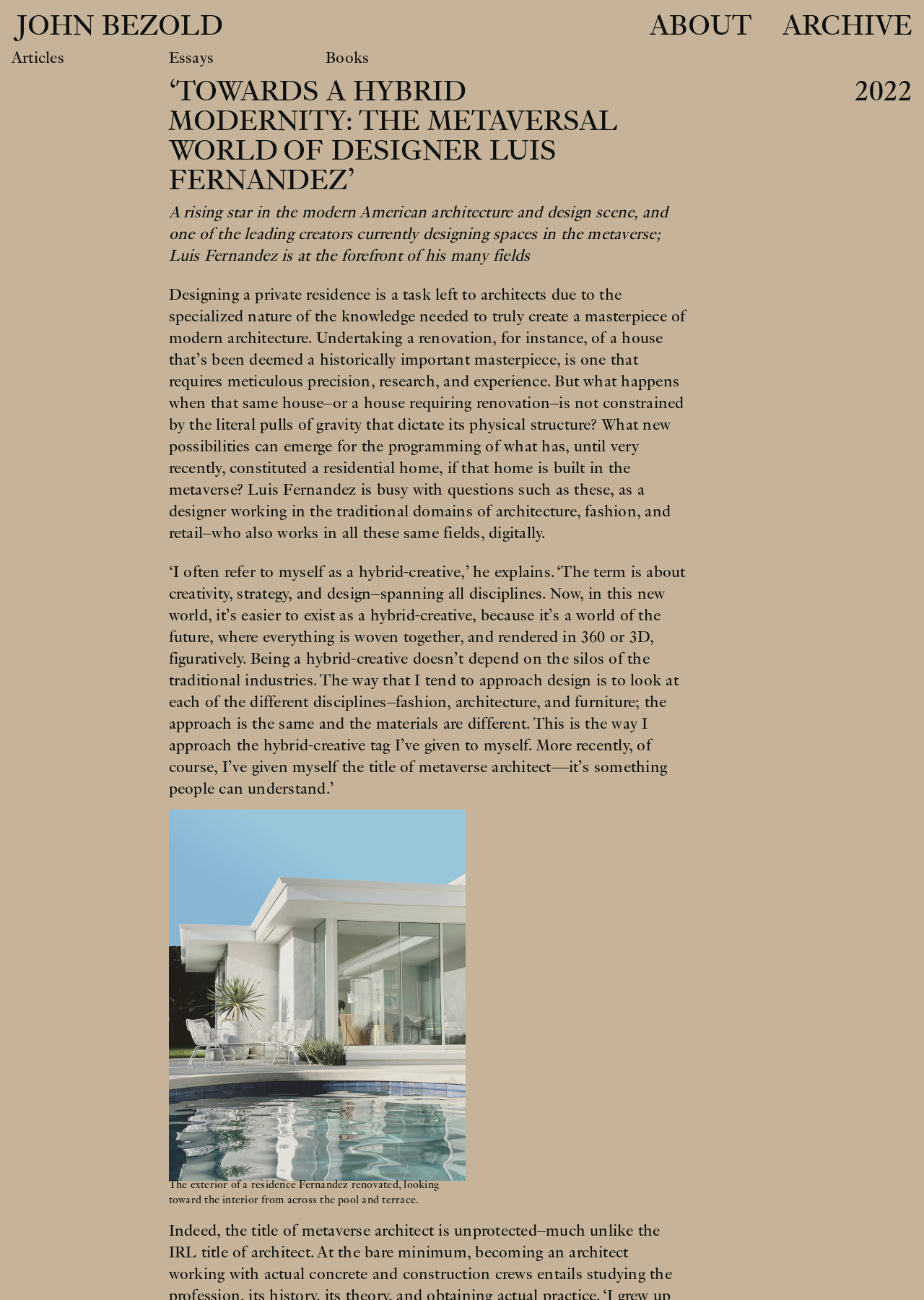What is Luis Fernandez's profession?
Answer with a single word or phrase by referring to the visual content.

Designer